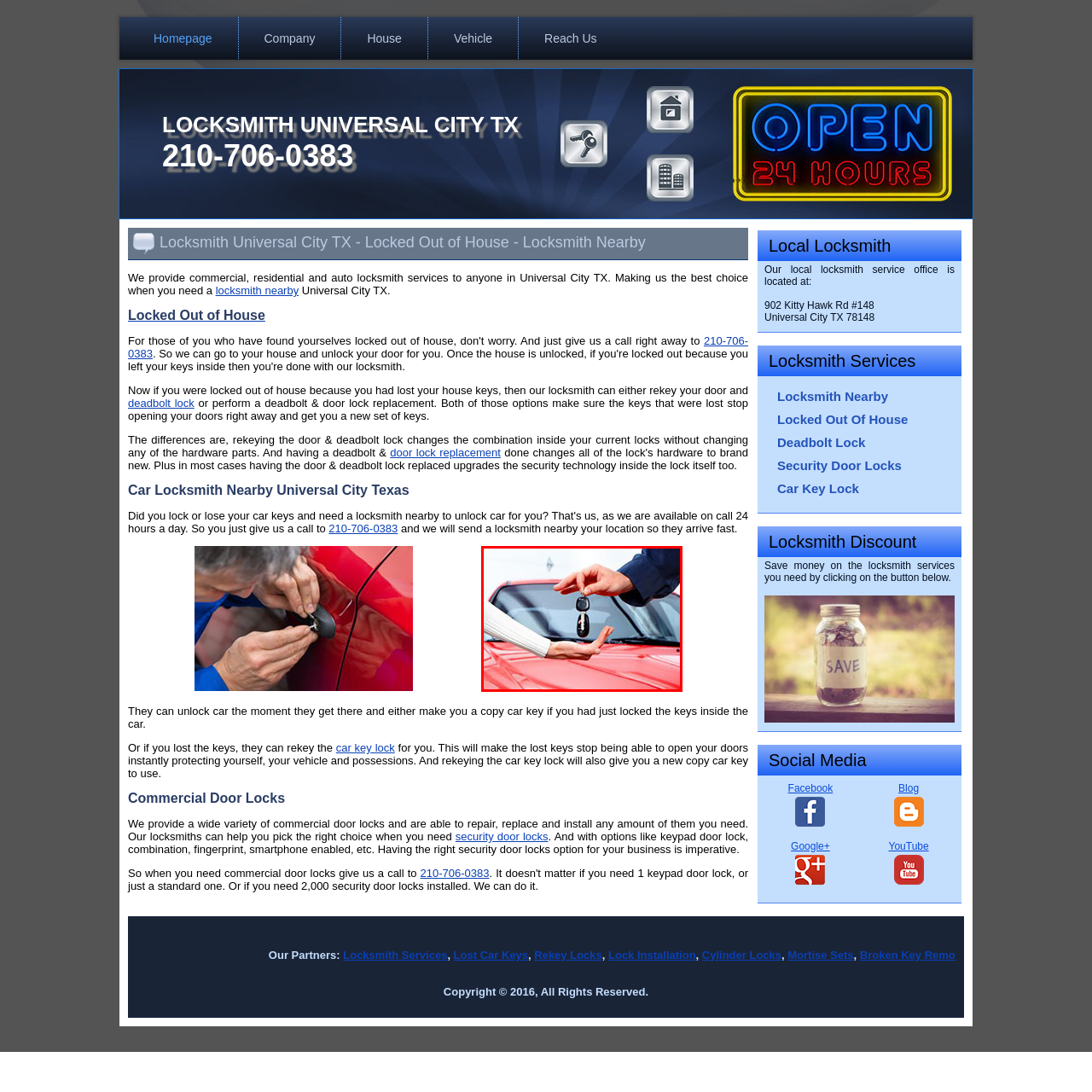Where are the locksmith services being offered?
Study the image surrounded by the red bounding box and answer the question comprehensively, based on the details you see.

The caption explicitly states that the dependable service offered by locksmiths is in Universal City, Texas, ensuring that customers receive timely help when in need.